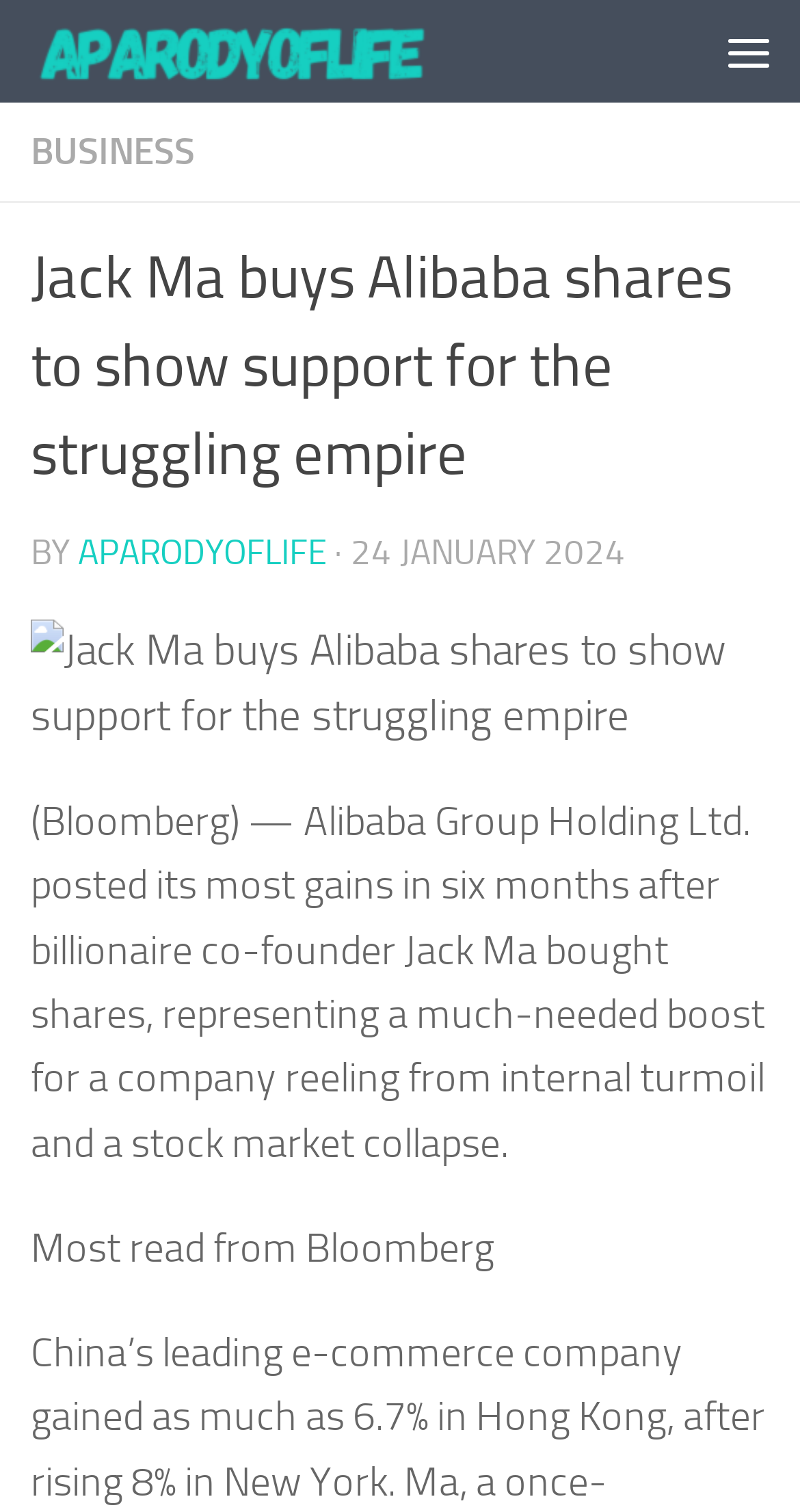Please provide a comprehensive response to the question below by analyzing the image: 
When was the news article published?

I determined the publication date by looking at the time element which contains the text '24 JANUARY 2024', indicating that it is the publication date of the news article.